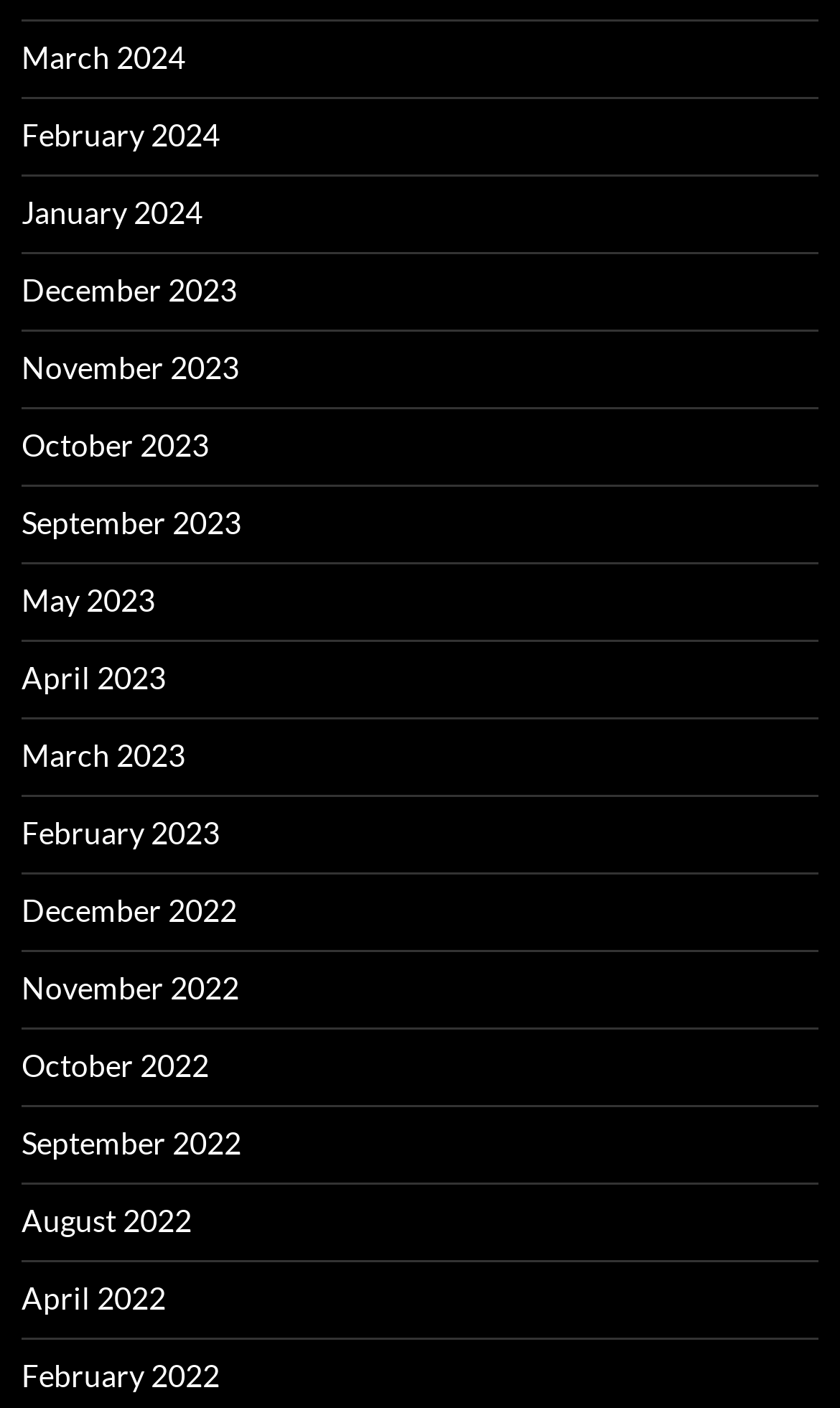Determine the bounding box coordinates of the clickable element necessary to fulfill the instruction: "go to February 2023". Provide the coordinates as four float numbers within the 0 to 1 range, i.e., [left, top, right, bottom].

[0.026, 0.578, 0.262, 0.604]